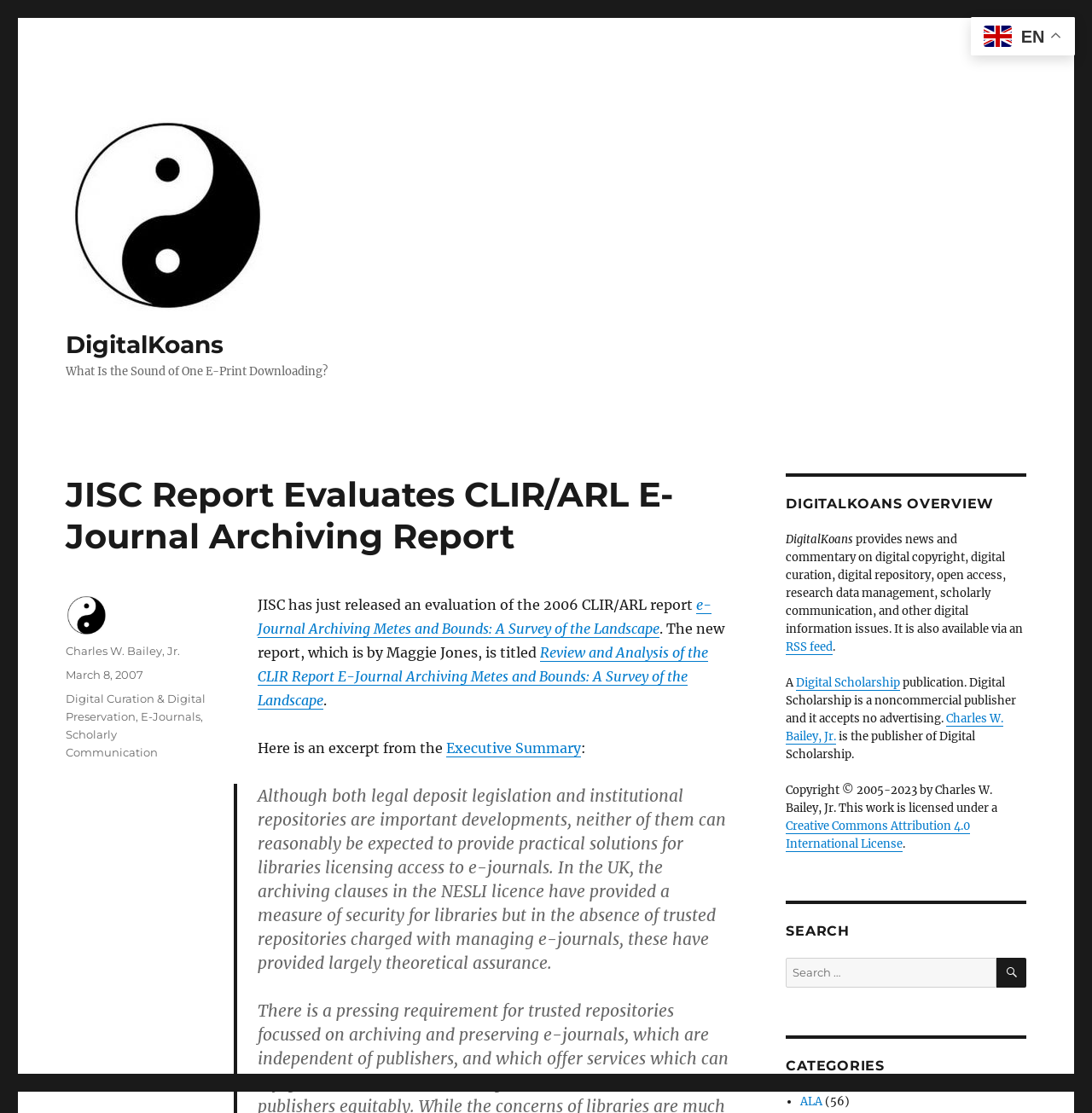What is the license under which the work is licensed?
Please answer the question with as much detail and depth as you can.

The license under which the work is licensed can be found at the bottom of the page, where it says 'Copyright © 2005-2023 by Charles W. Bailey, Jr. This work is licensed under a Creative Commons Attribution 4.0 International License'.